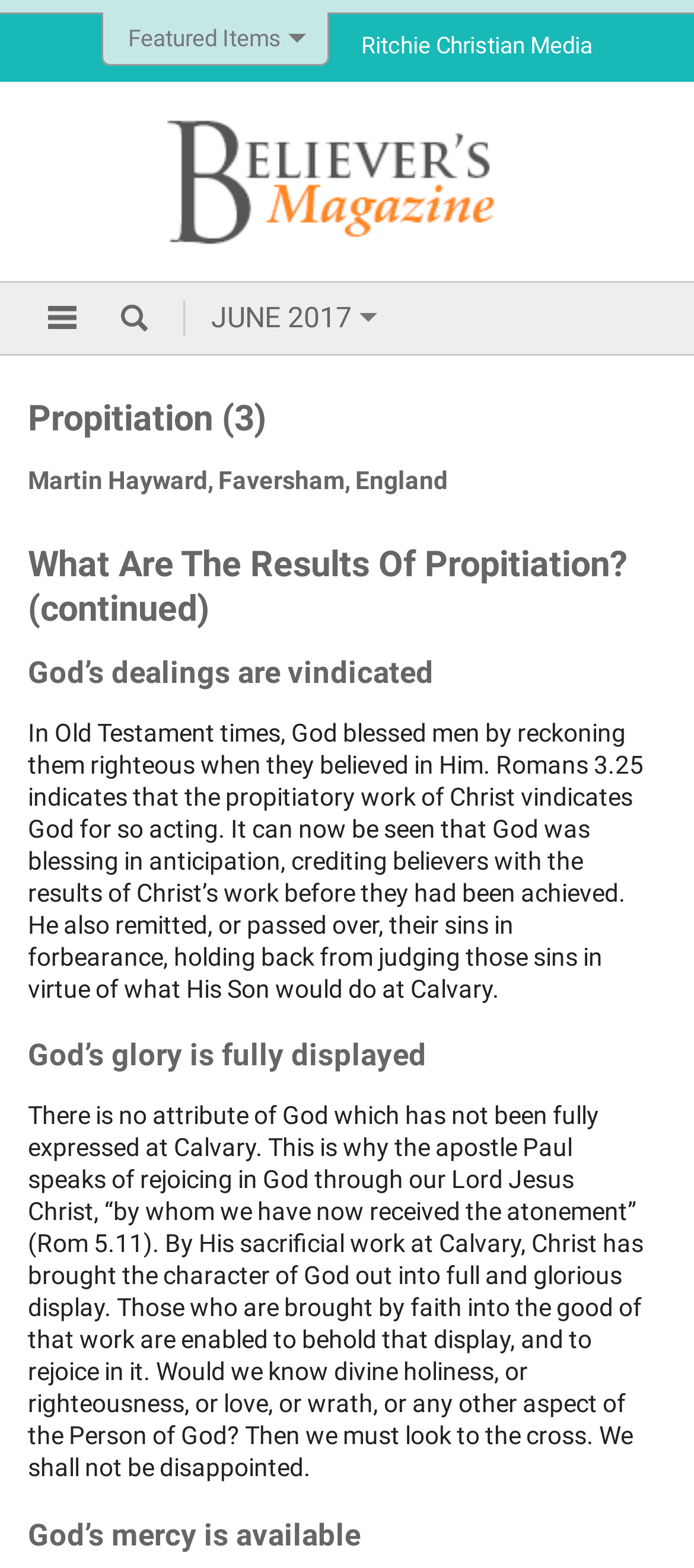Determine the bounding box coordinates for the area that should be clicked to carry out the following instruction: "View details of 'The Seven Feasts of Jehovah'".

[0.154, 0.16, 0.846, 0.412]